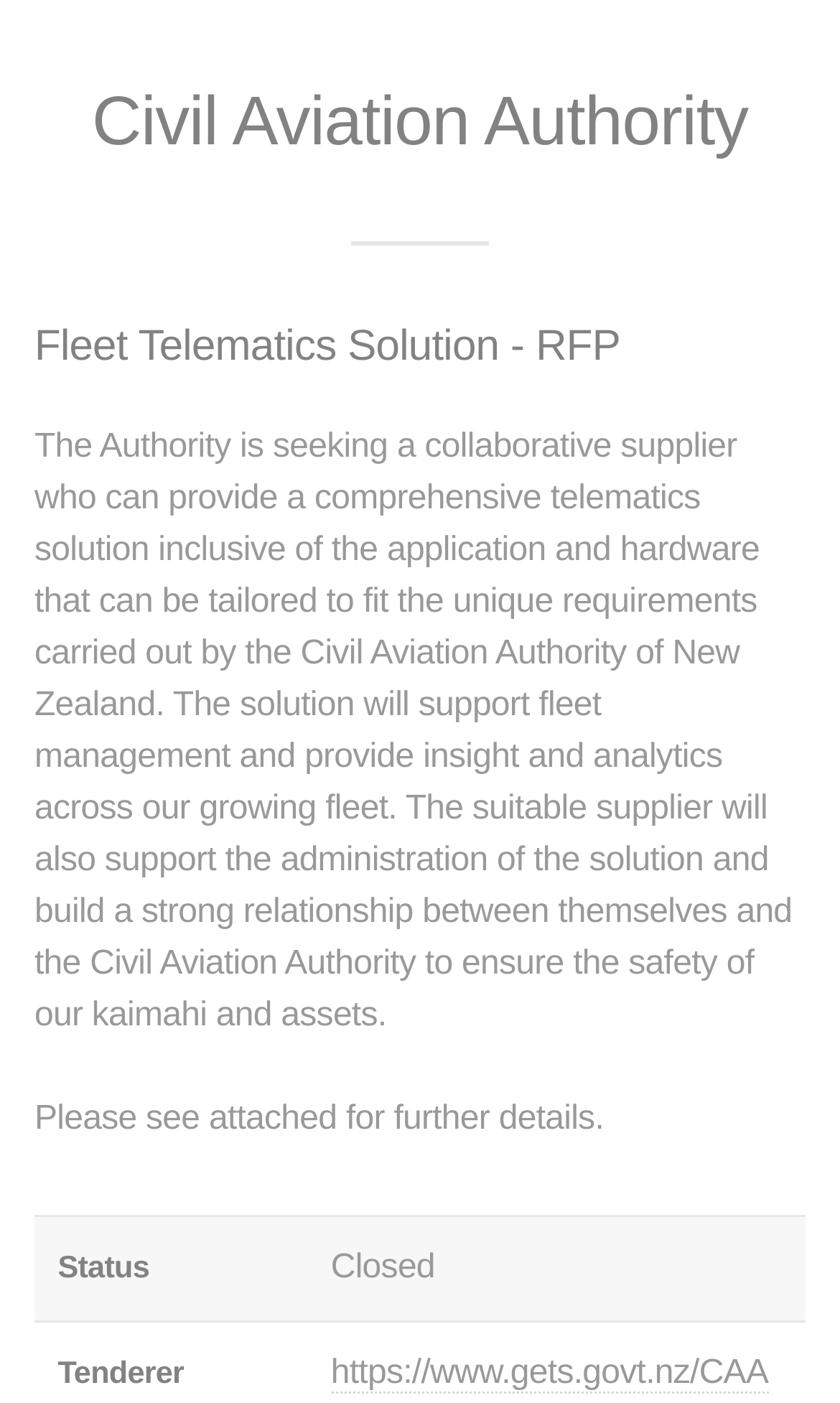Extract the bounding box for the UI element that matches this description: "https://www.gets.govt.nz/CAA".

[0.394, 0.966, 0.915, 0.993]